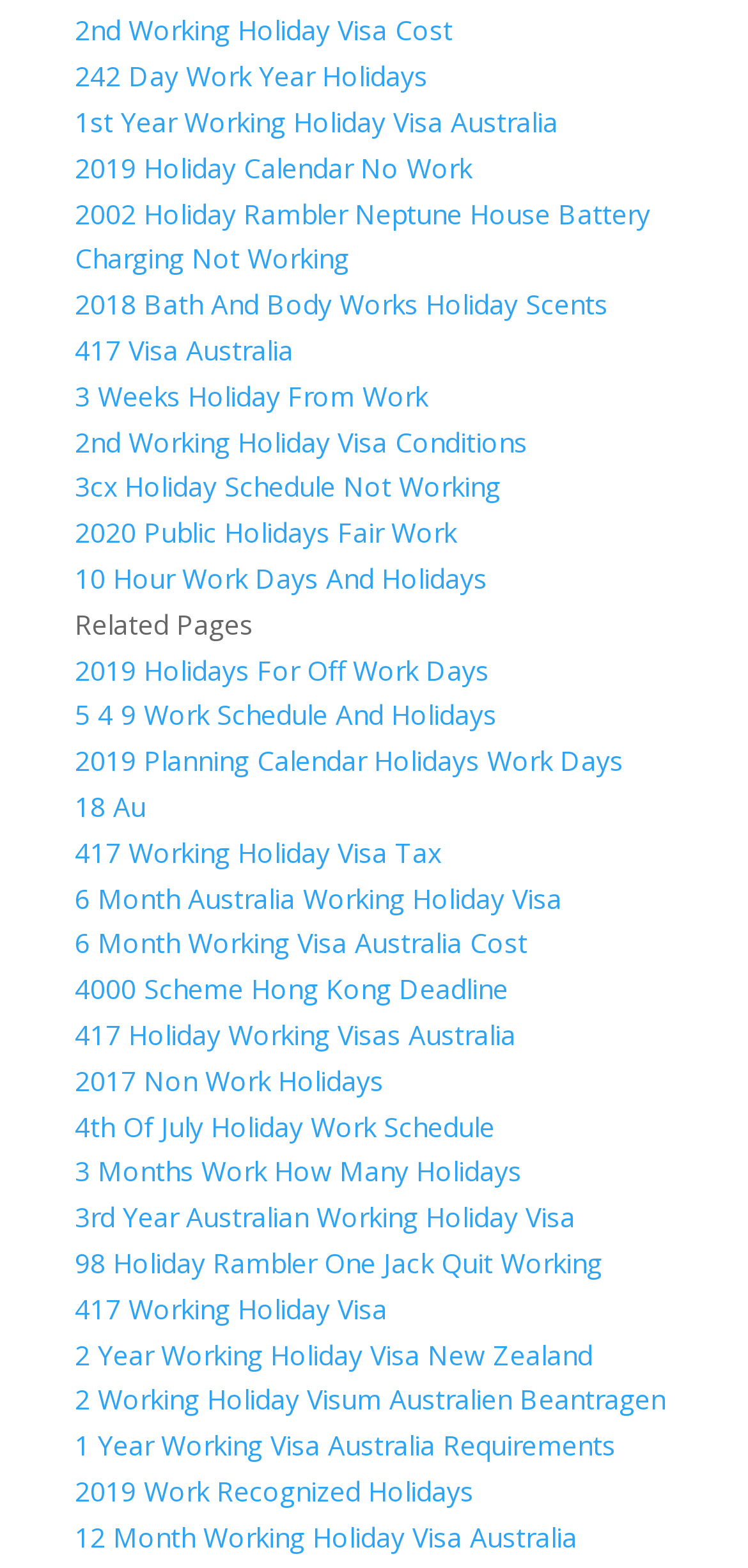Can you show the bounding box coordinates of the region to click on to complete the task described in the instruction: "Learn about 2nd Working Holiday Visa Conditions"?

[0.1, 0.27, 0.705, 0.293]